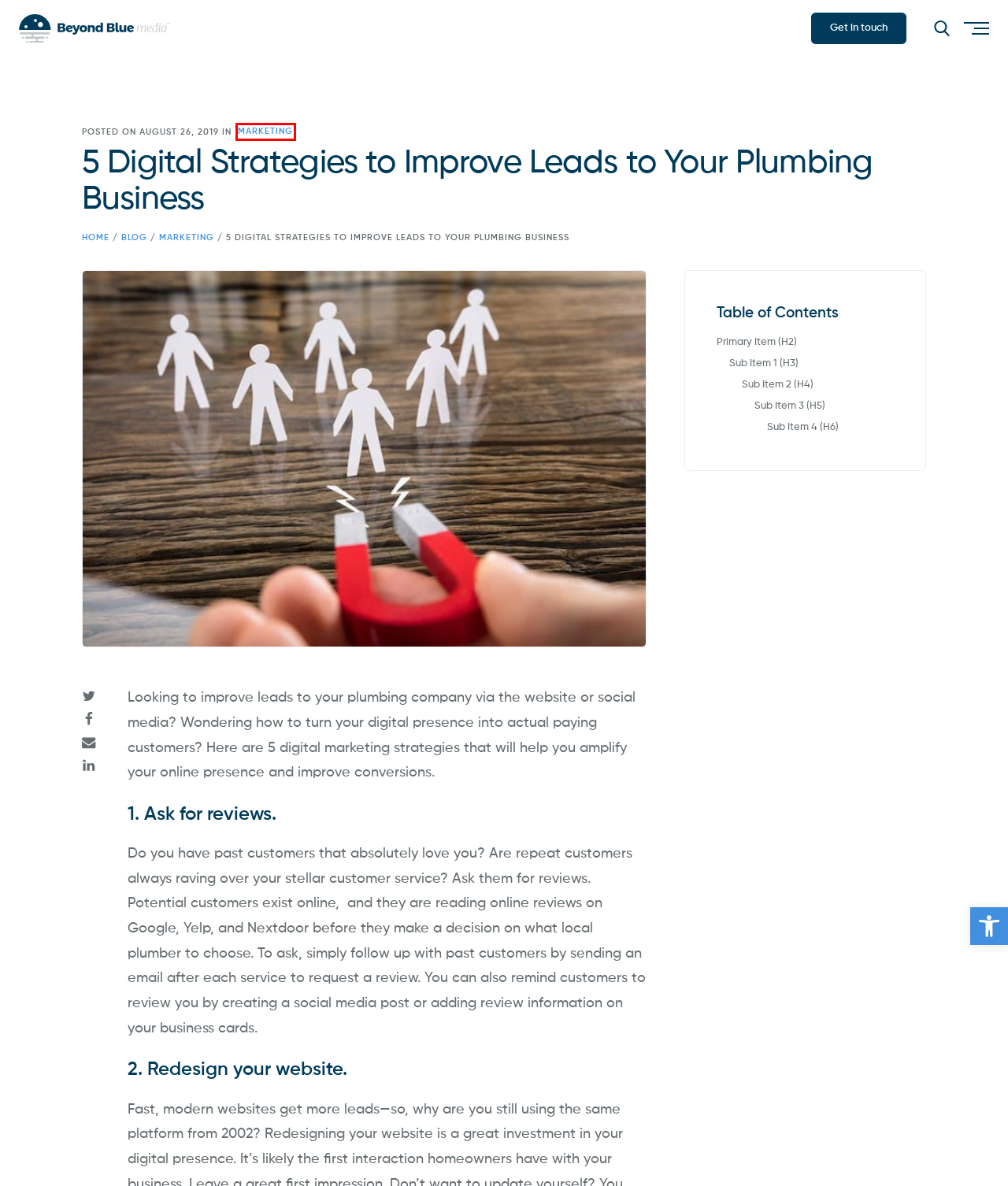You are presented with a screenshot of a webpage with a red bounding box. Select the webpage description that most closely matches the new webpage after clicking the element inside the red bounding box. The options are:
A. Marketing / Beyond Blue Media
B. Premier Boulder Digital Marketing Agency / Beyond Blue Media
C. Beyond Blue Media / Beyond Blue Media
D. Contact / Beyond Blue Media
E. Top-Rated Chattanooga Digital Marketing Agency / Beyond Blue Media
F. Photo & video / Beyond Blue Media
G. Site Map / Beyond Blue Media
H. Top-Rated Jackson Hole Digital Marketing Agency / Beyond Blue Media

A